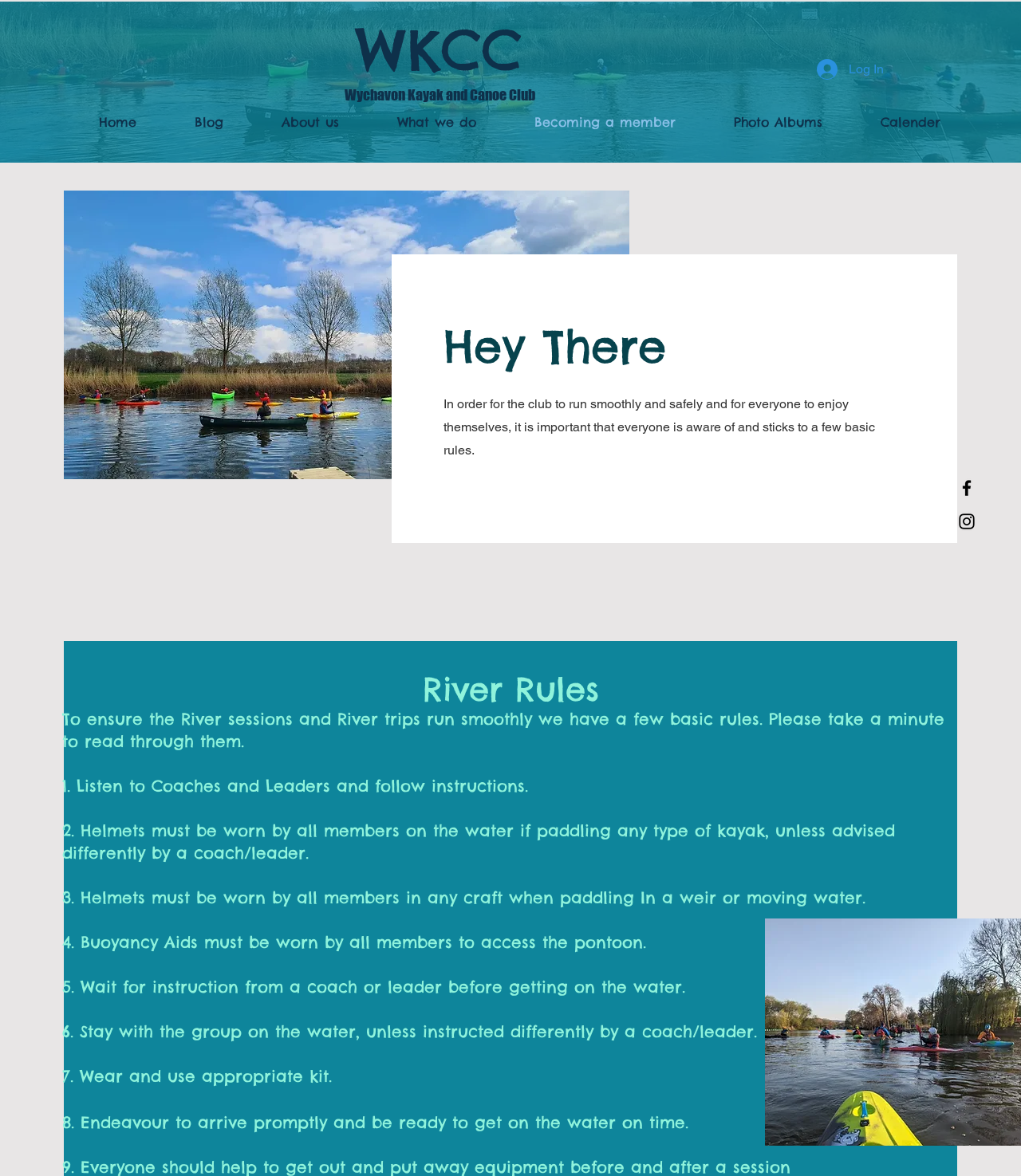What is the purpose of the rules listed on the webpage?
Give a single word or phrase answer based on the content of the image.

To ensure River sessions and River trips run smoothly